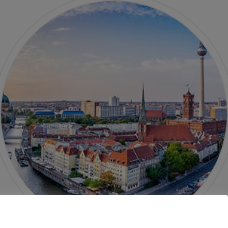Describe the scene depicted in the image with great detail.

The image showcases a stunning panoramic view of Berlin, Germany, capturing the essence of this vibrant city. In the foreground, you can see a blend of historical and modern architecture along the riverbank, with traditional rooftops and contemporary buildings coexisting harmoniously. Notable landmarks include several iconic towers and the Berlin TV Tower, which stands tall, symbolizing the city’s dynamic skyline. The backdrop features a beautiful mixture of blue skies and soft clouds, enhancing the picturesque scene. This image embodies the allure of Berlin, making it a popular destination for expats seeking opportunities to work and live in one of Europe's leading economic hubs.